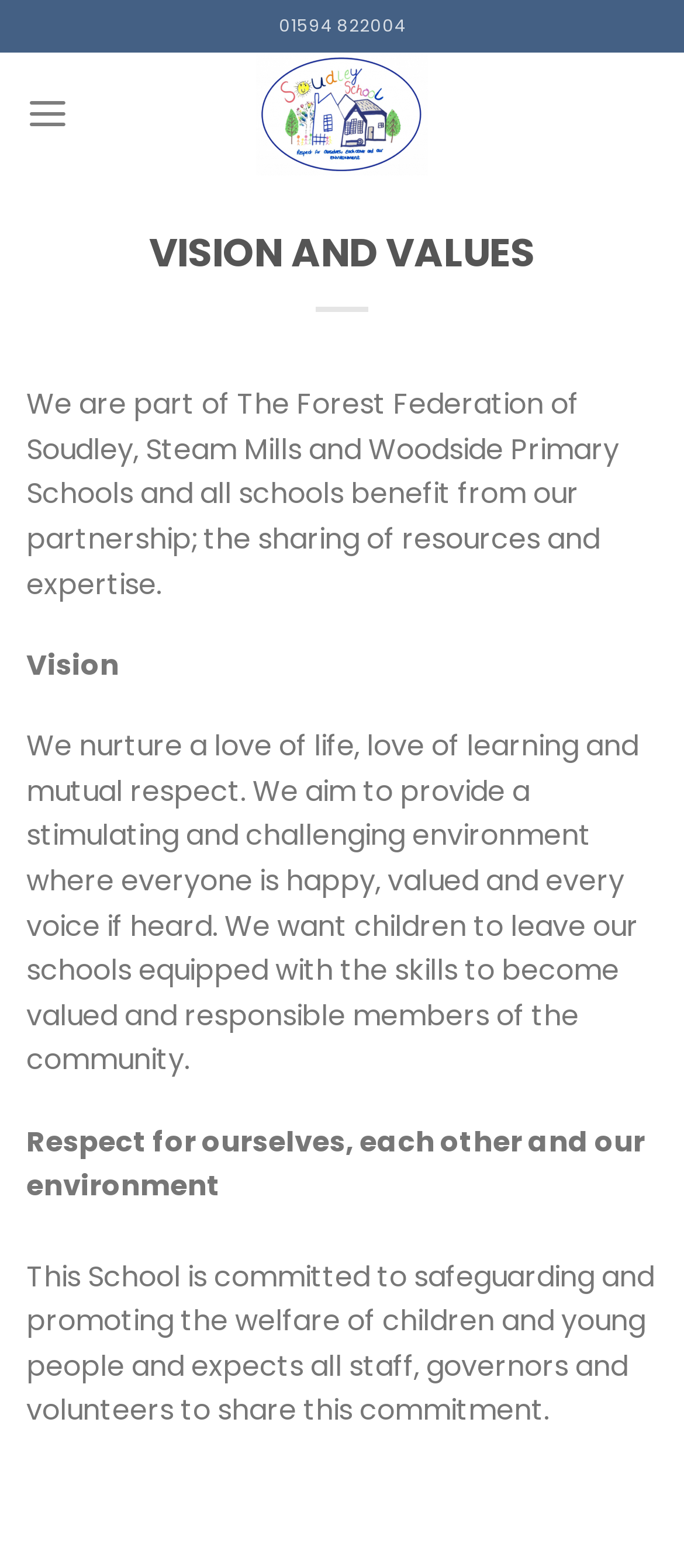What is the phone number of Soudley School?
Please provide a comprehensive answer based on the visual information in the image.

I found the phone number by looking at the link element with the text '01594 822004' which is located at the top of the webpage.